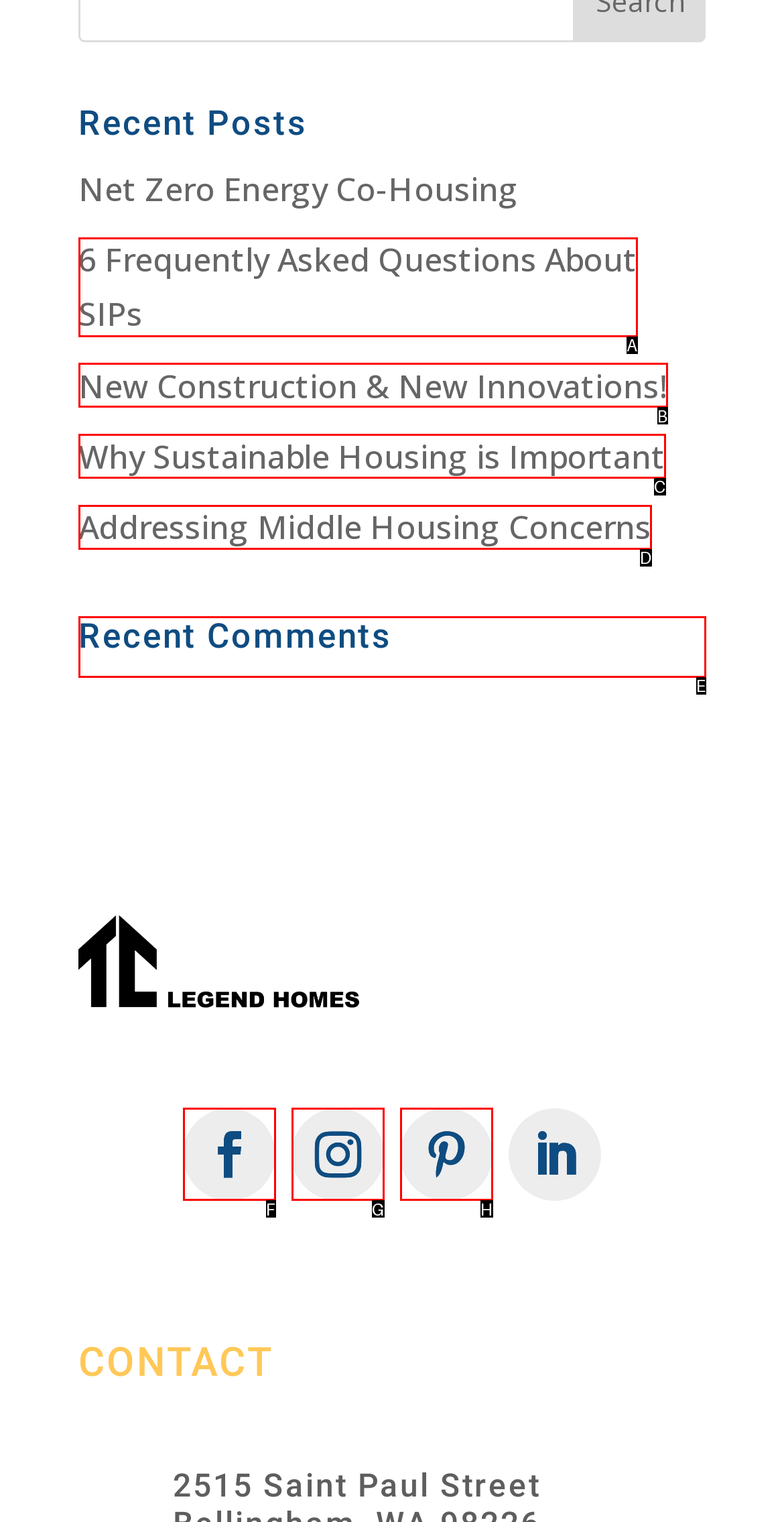Indicate the HTML element to be clicked to accomplish this task: check recent comments Respond using the letter of the correct option.

E